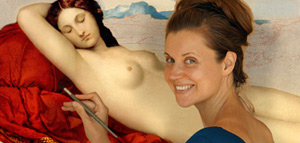Using the information shown in the image, answer the question with as much detail as possible: What is suggested by the soft, muted tones and picturesque mountains in the background?

The soft, muted tones and picturesque mountains in the background suggest an ethereal setting, which adds to the dreamy and idyllic atmosphere of the image, evoking a sense of timelessness and tranquility.